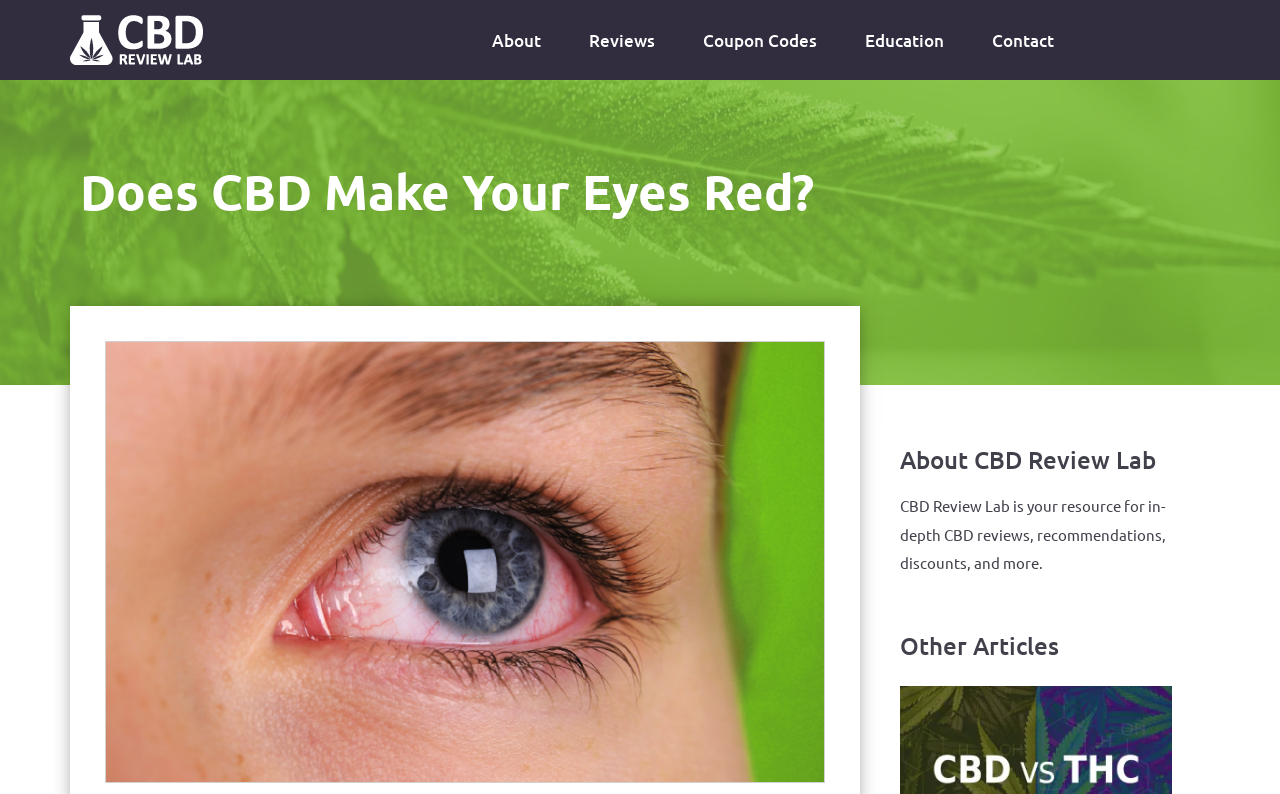Using the information in the image, could you please answer the following question in detail:
What is the purpose of CBD Review Lab?

The purpose of CBD Review Lab is mentioned in the static text below the 'About CBD Review Lab' heading. It states that CBD Review Lab is a resource for in-depth CBD reviews, recommendations, discounts, and more.